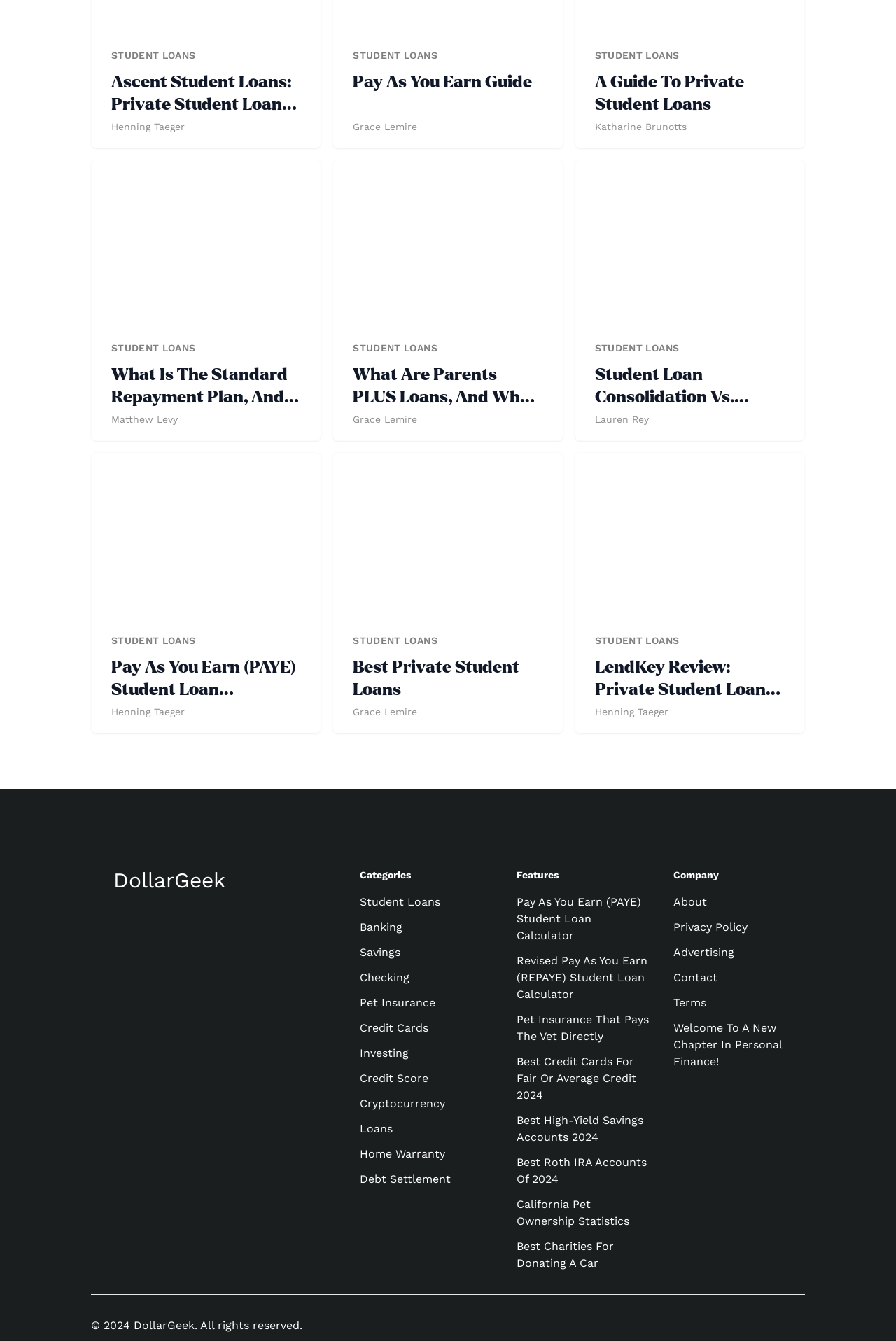Locate the bounding box coordinates of the area where you should click to accomplish the instruction: "Learn about 'Pay As You Earn Guide'".

[0.394, 0.054, 0.606, 0.088]